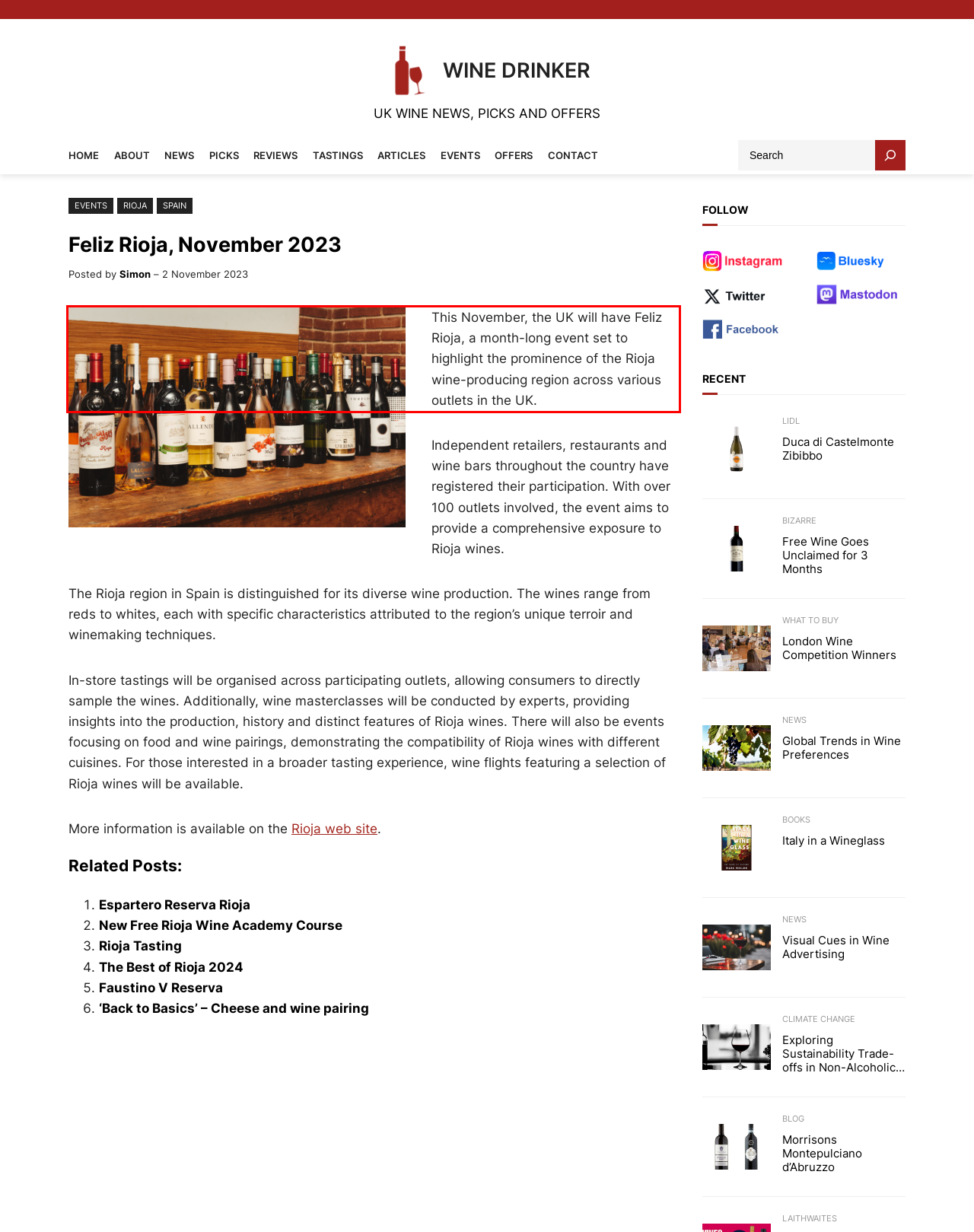Please examine the screenshot of the webpage and read the text present within the red rectangle bounding box.

This November, the UK will have Feliz Rioja, a month-long event set to highlight the prominence of the Rioja wine-producing region across various outlets in the UK.